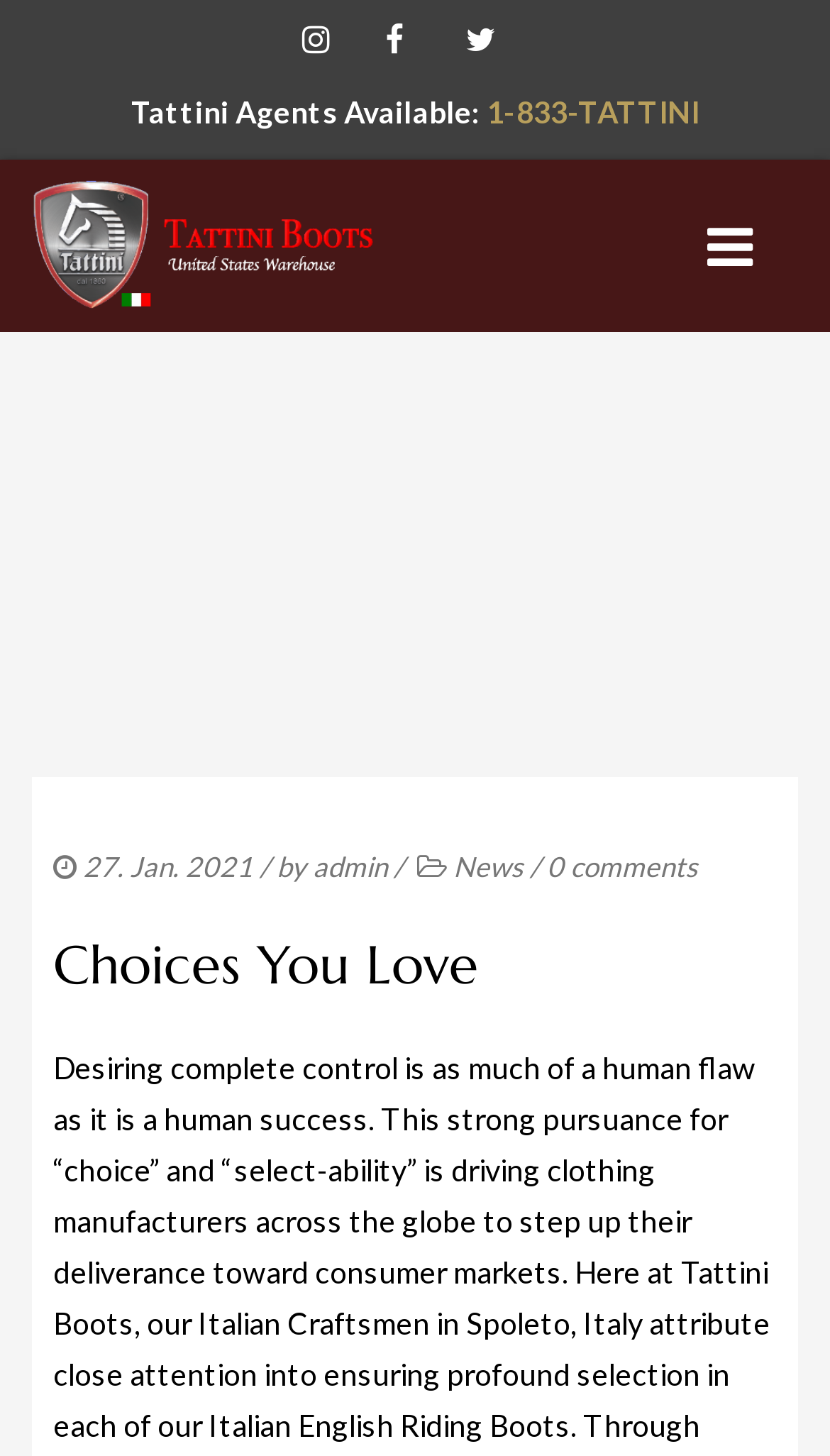Please determine the bounding box coordinates of the area that needs to be clicked to complete this task: 'View the cart'. The coordinates must be four float numbers between 0 and 1, formatted as [left, top, right, bottom].

[0.051, 0.632, 0.949, 0.692]